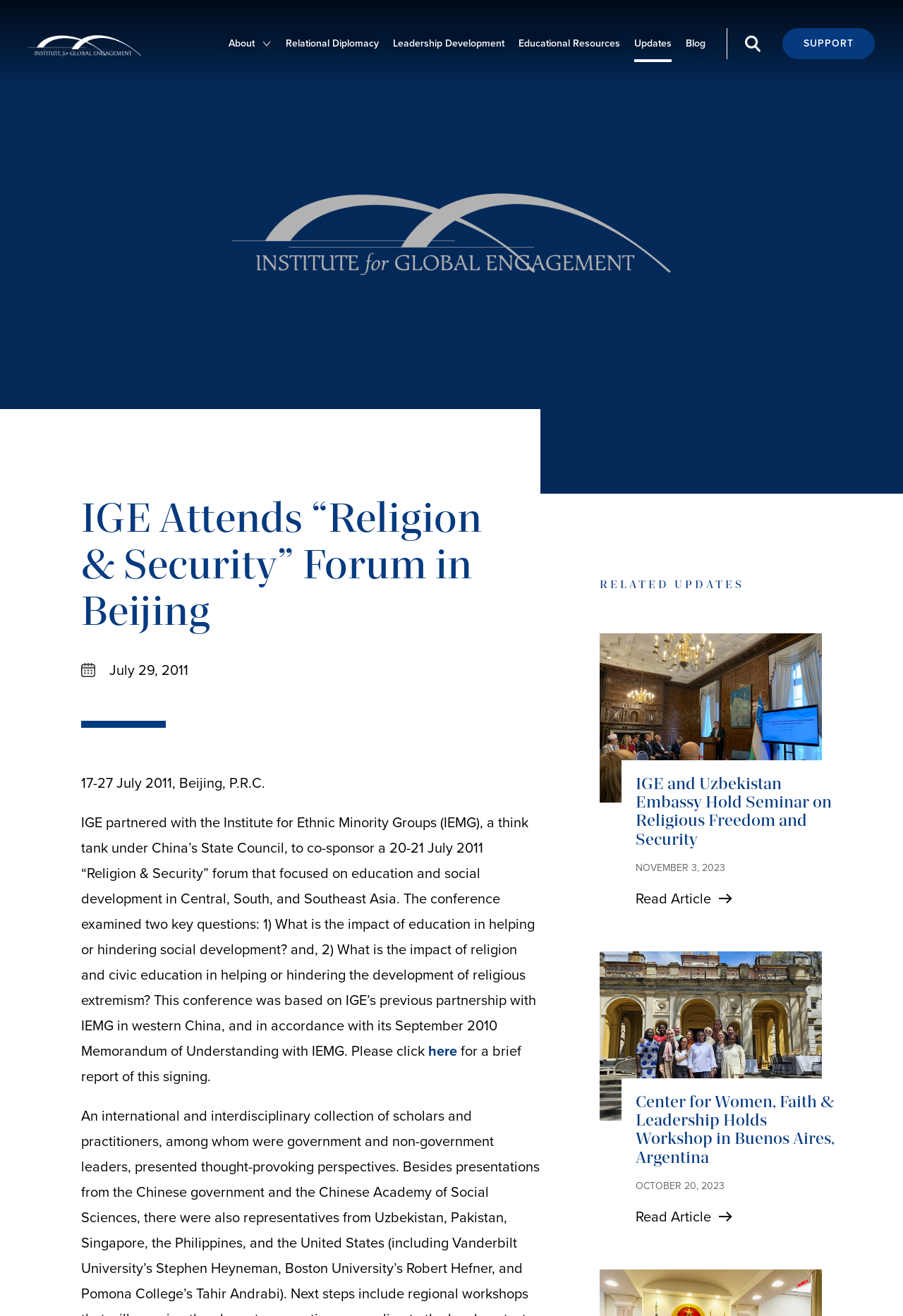Given the description Read Article, predict the bounding box coordinates of the UI element. Ensure the coordinates are in the format (top-left x, top-left y, bottom-right x, bottom-right y) and all values are between 0 and 1.

[0.704, 0.674, 0.811, 0.691]